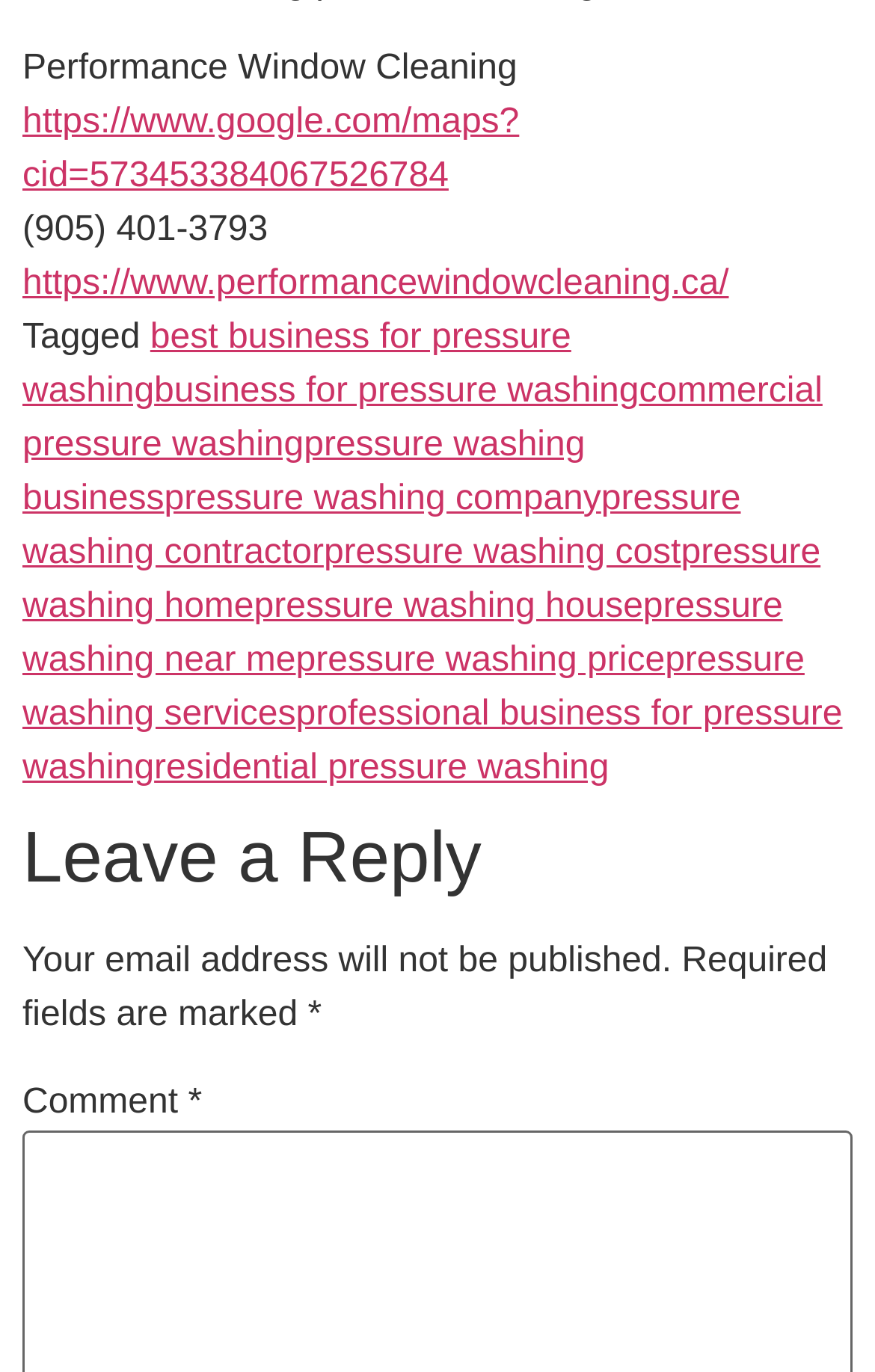What is the company name?
Give a comprehensive and detailed explanation for the question.

The company name is obtained from the StaticText element 'Performance Window Cleaning' at the top of the webpage, which is likely to be the title or header of the page.